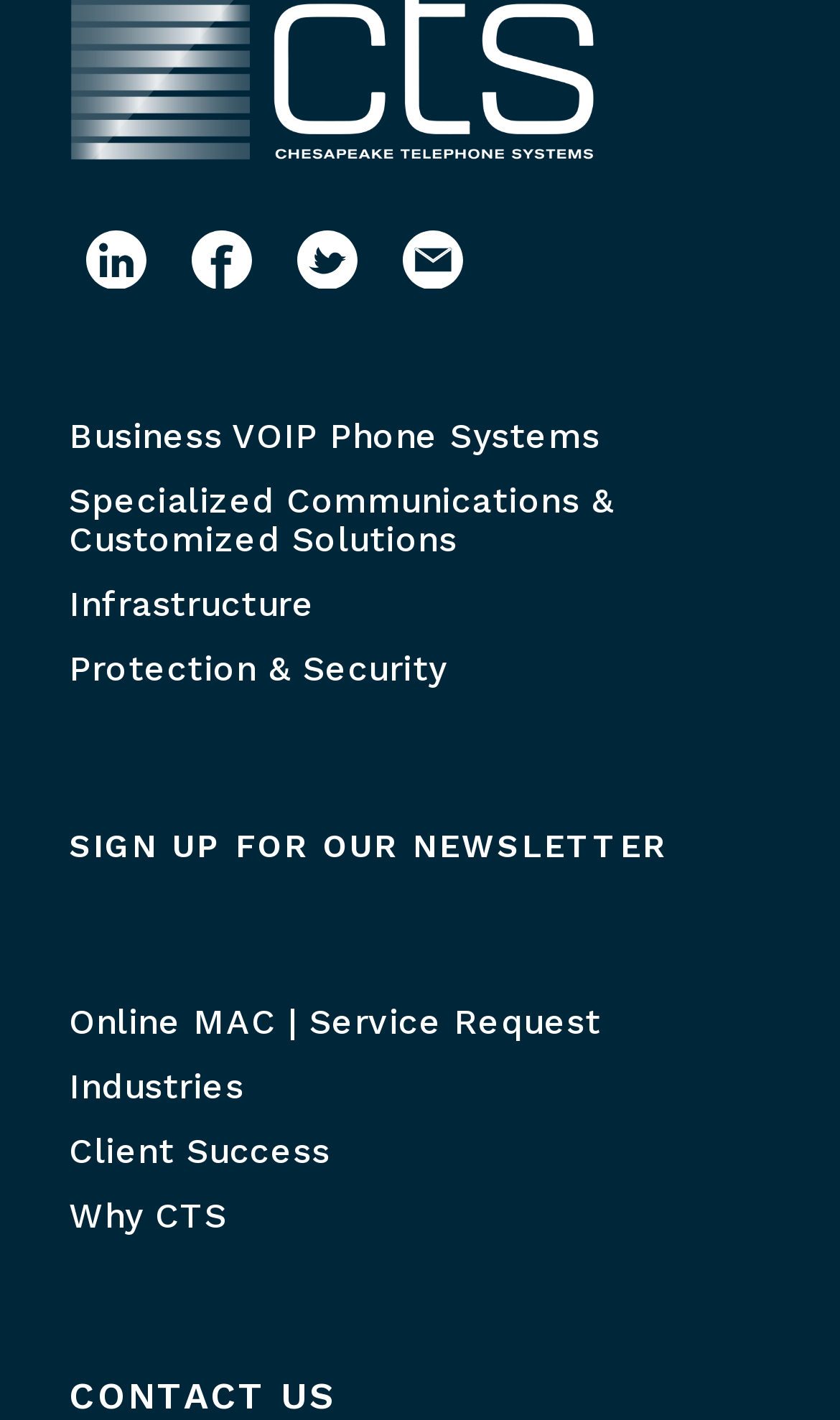Identify the coordinates of the bounding box for the element that must be clicked to accomplish the instruction: "Contact Us".

[0.082, 0.967, 0.4, 0.998]